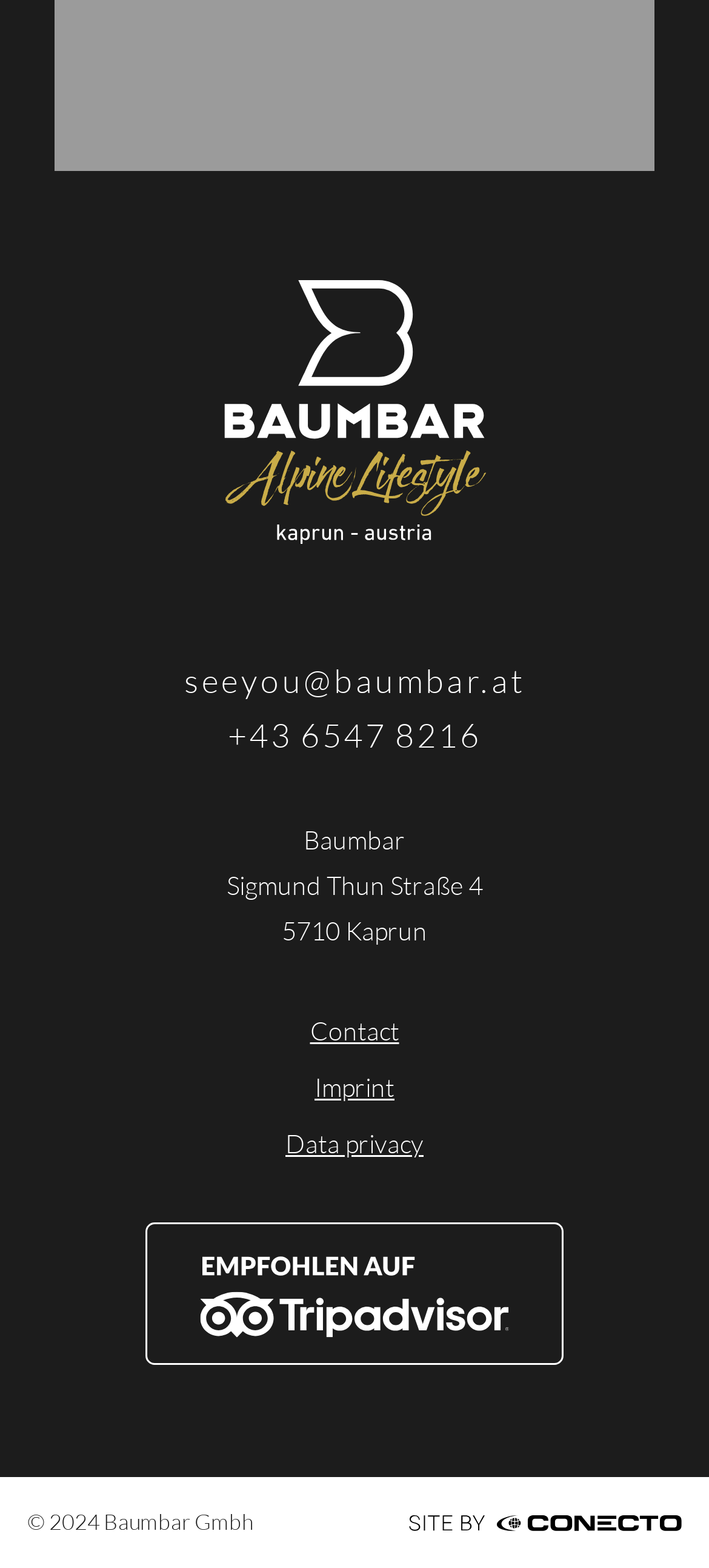What is the postal code of Baumbar's location?
Provide a thorough and detailed answer to the question.

I found the postal code by looking at the group element that contains the StaticText elements 'Baumbar', 'Sigmund Thun Straße 4', and '5710 Kaprun'. The postal code is '5710'.